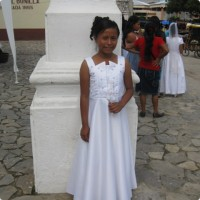What is the surface beneath the girl's feet?
Look at the image and answer the question using a single word or phrase.

Cobblestone